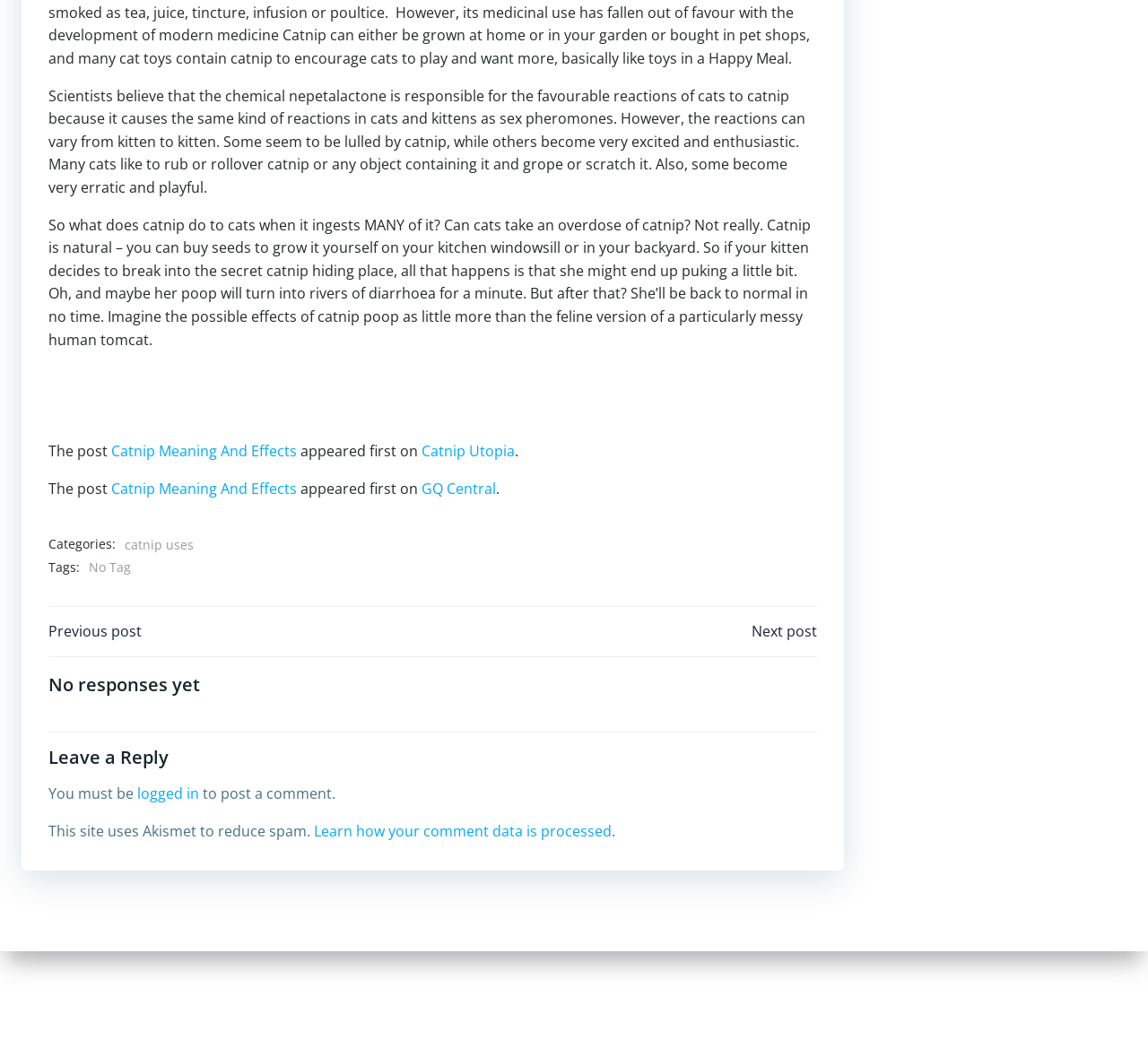Answer the question briefly using a single word or phrase: 
What is required to post a comment on this website?

logged in